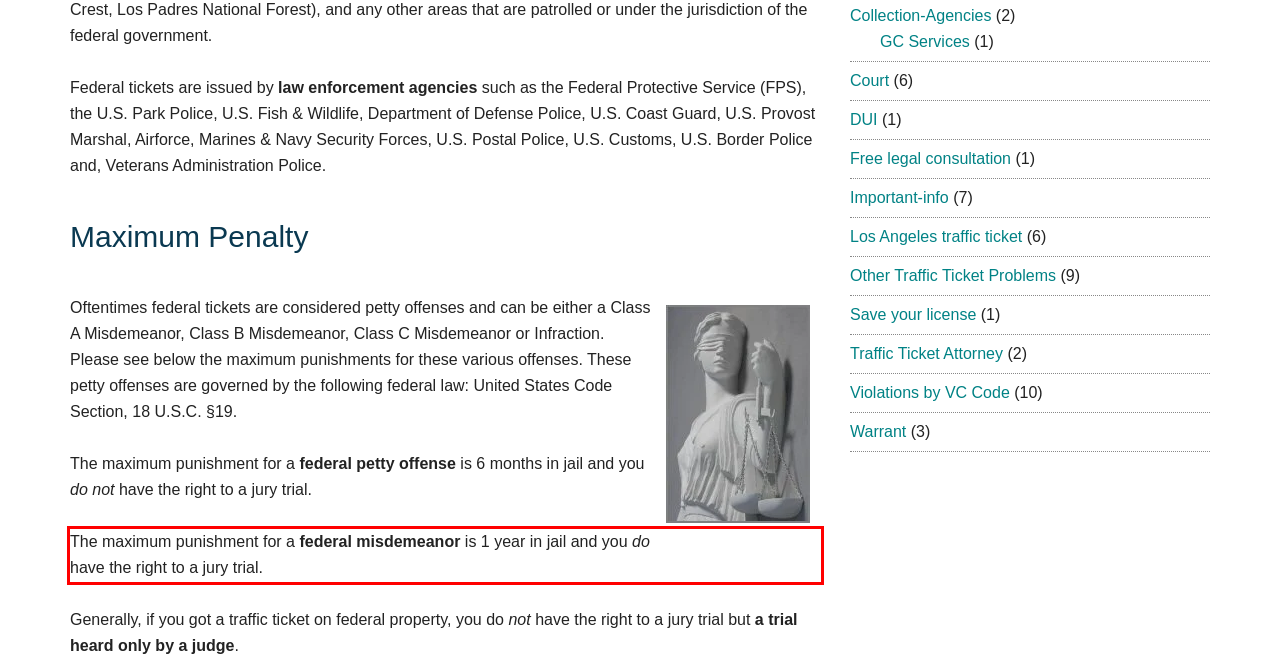Analyze the screenshot of a webpage where a red rectangle is bounding a UI element. Extract and generate the text content within this red bounding box.

The maximum punishment for a federal misdemeanor is 1 year in jail and you do have the right to a jury trial.